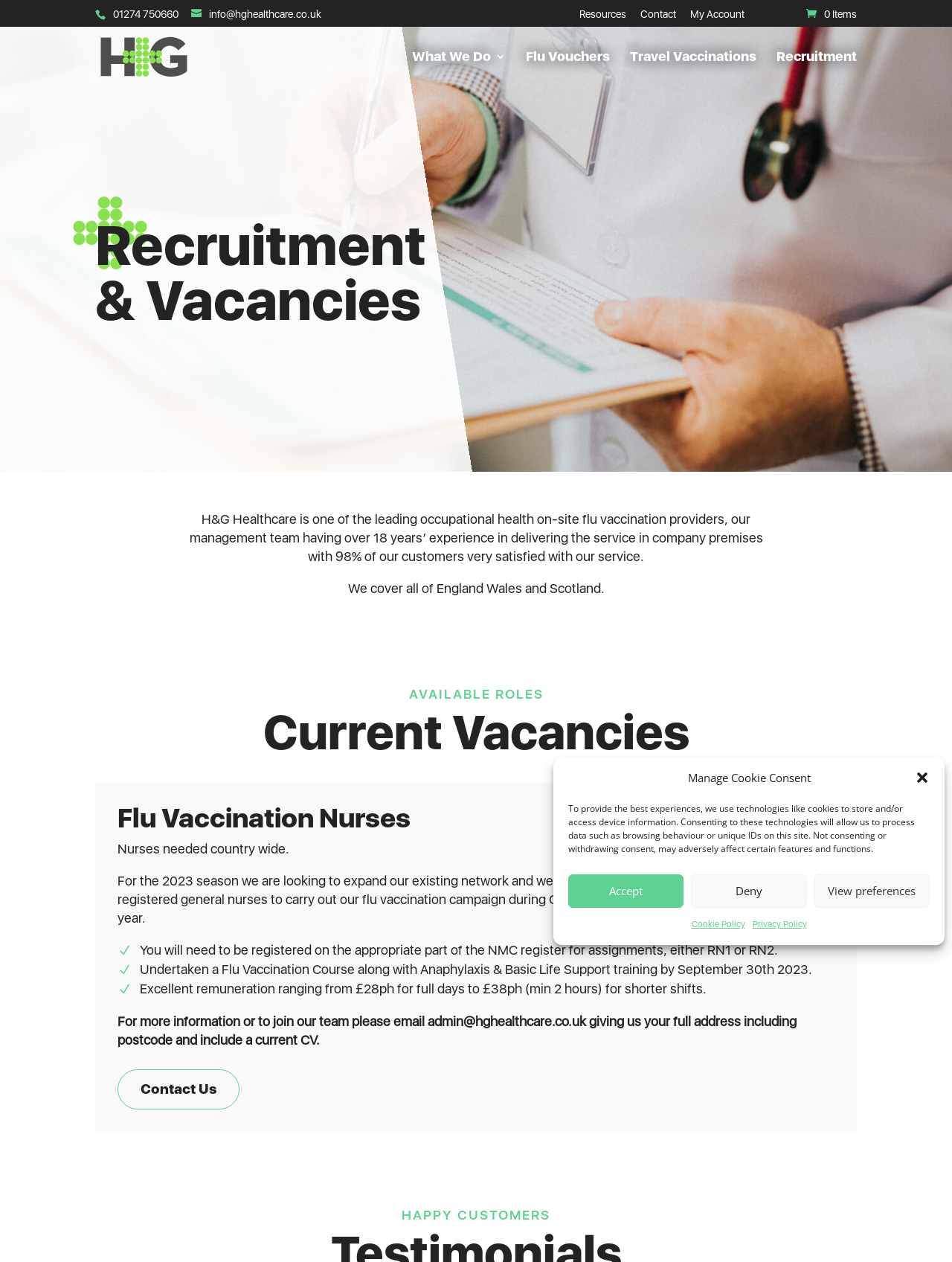Please find the bounding box coordinates of the element that needs to be clicked to perform the following instruction: "Apply for 'Flu Vaccination Nurses' role". The bounding box coordinates should be four float numbers between 0 and 1, represented as [left, top, right, bottom].

[0.123, 0.638, 0.877, 0.665]